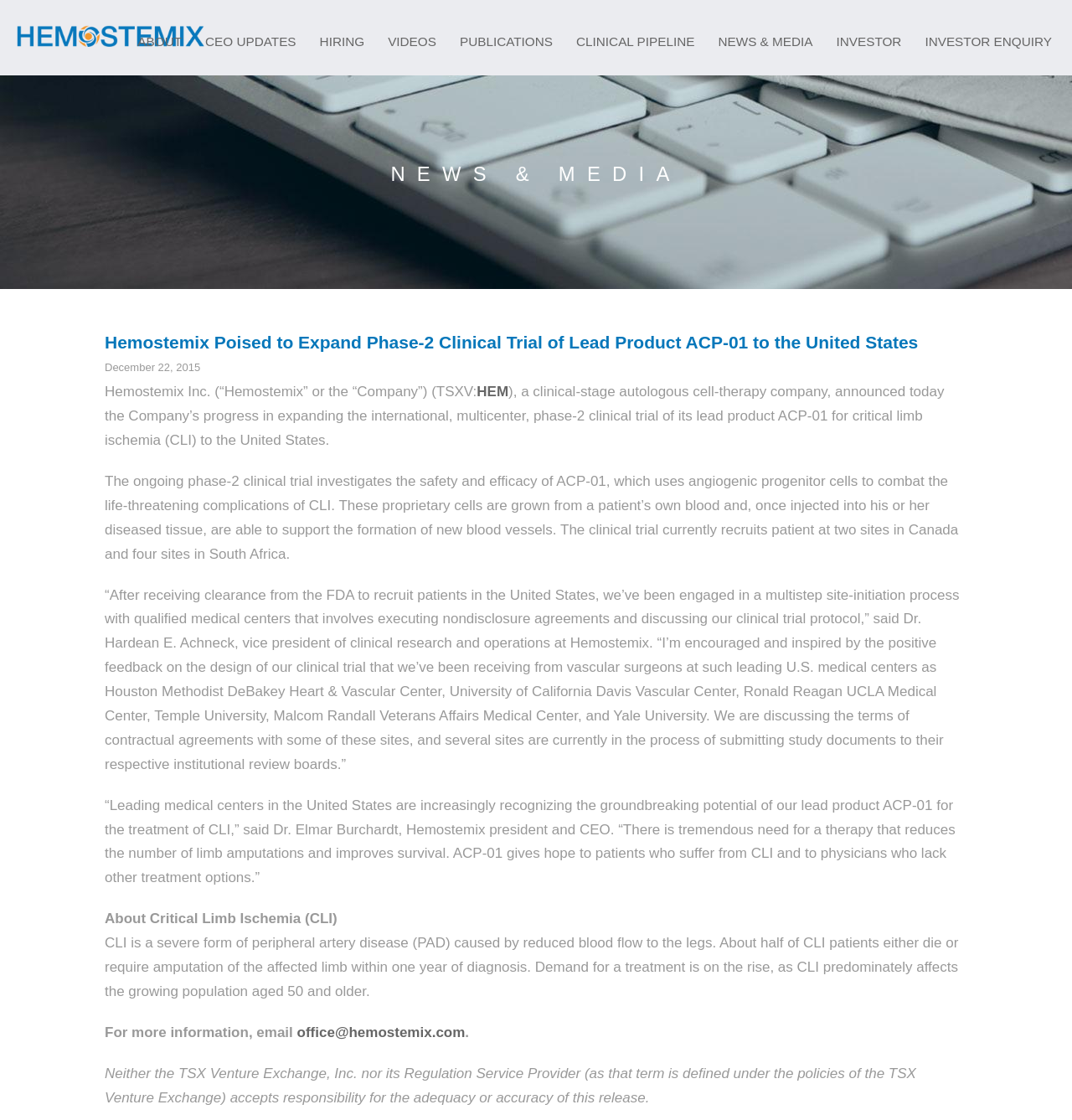Please identify the bounding box coordinates of the area that needs to be clicked to fulfill the following instruction: "Read CEO UPDATES."

[0.181, 0.022, 0.287, 0.052]